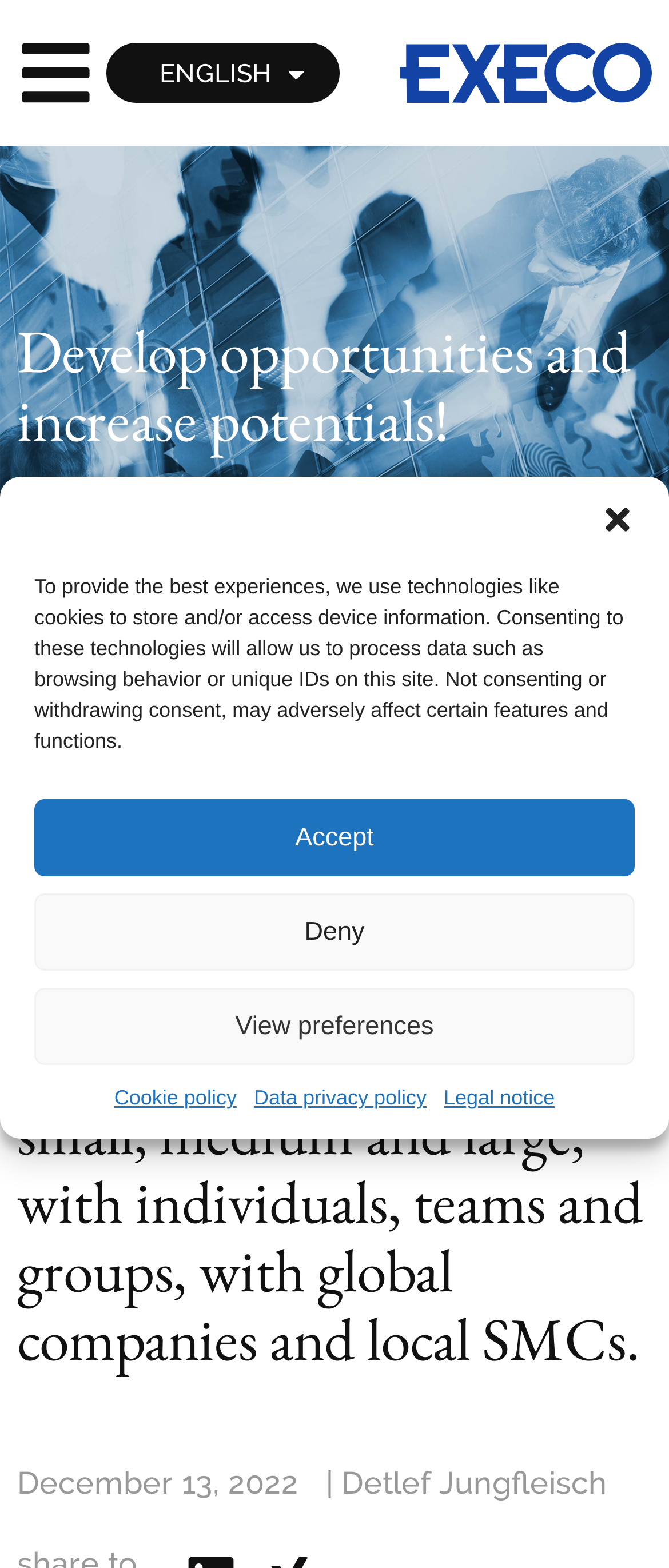Please specify the bounding box coordinates of the area that should be clicked to accomplish the following instruction: "View December 13, 2022". The coordinates should consist of four float numbers between 0 and 1, i.e., [left, top, right, bottom].

[0.026, 0.931, 0.446, 0.96]